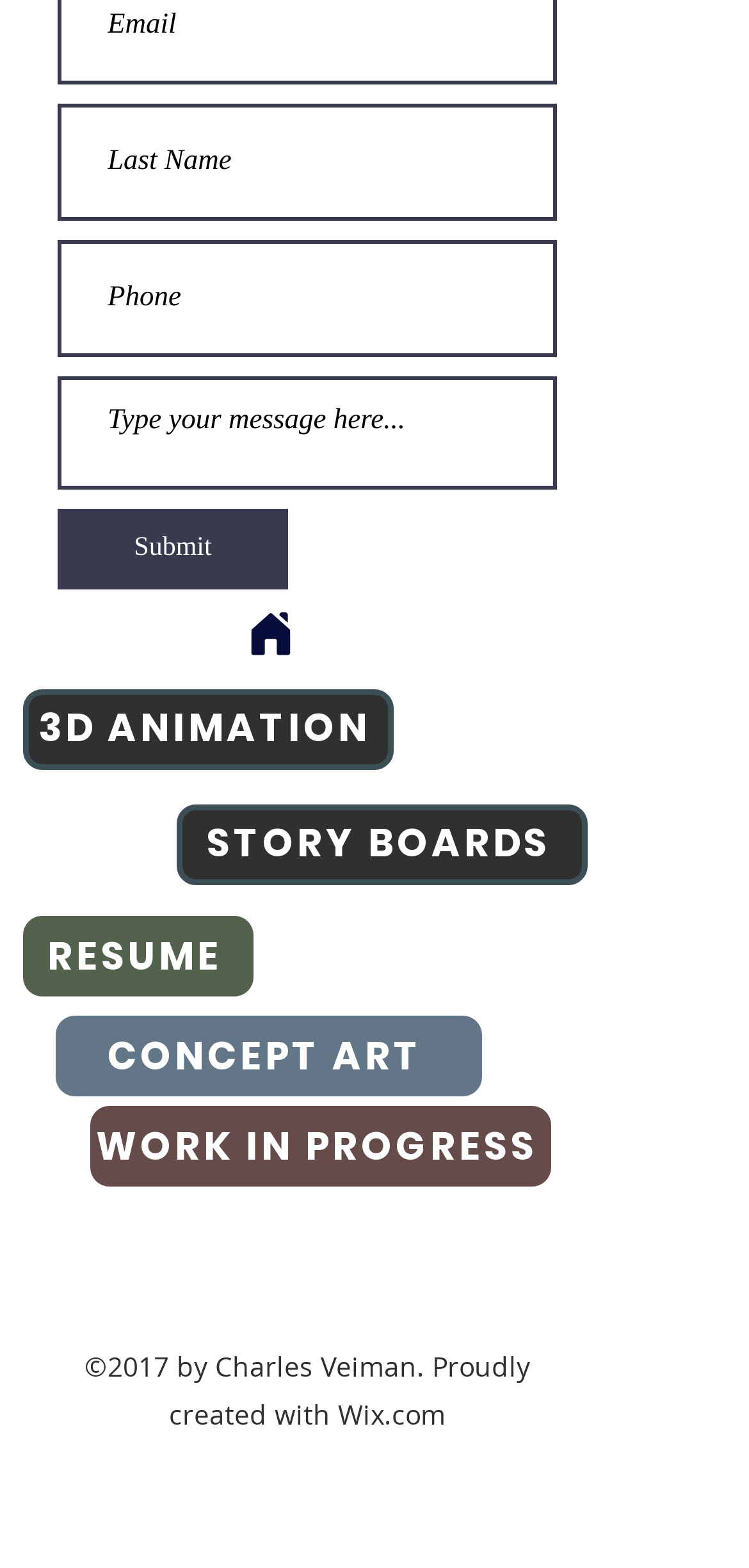What is the purpose of the textbox at the top?
Answer with a single word or phrase, using the screenshot for reference.

Input last name